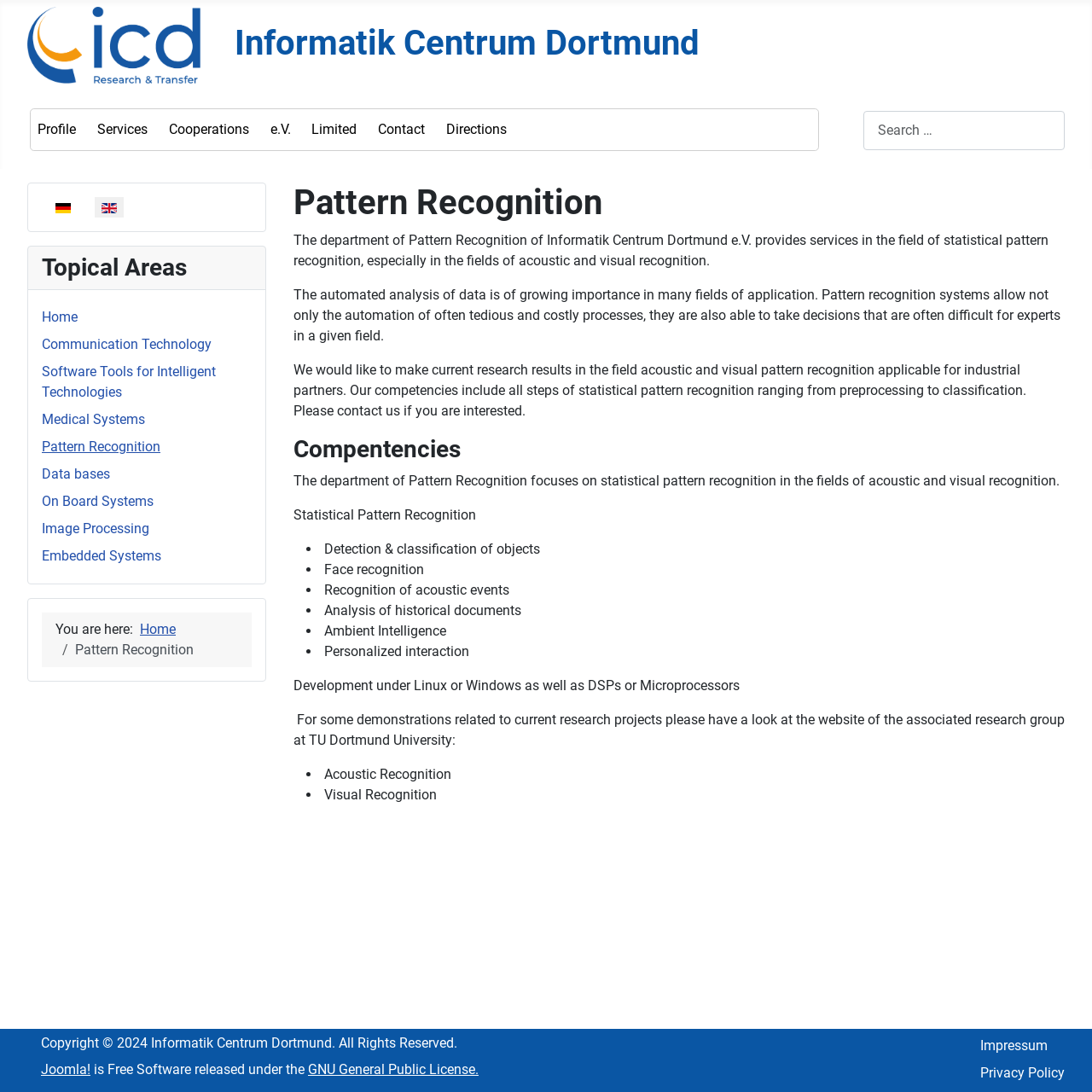Provide a brief response in the form of a single word or phrase:
What is one of the services provided by the department?

analysis of historical documents